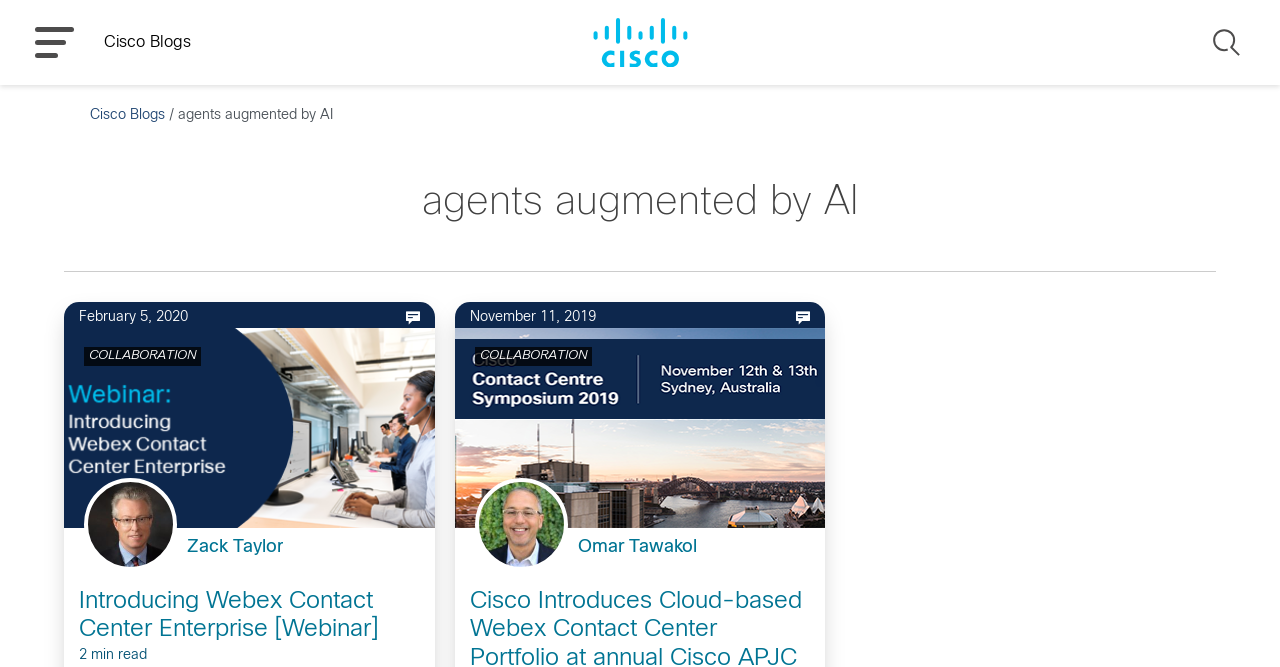Provide the bounding box coordinates of the HTML element this sentence describes: "parent_node: February 5, 2020".

[0.05, 0.491, 0.34, 0.791]